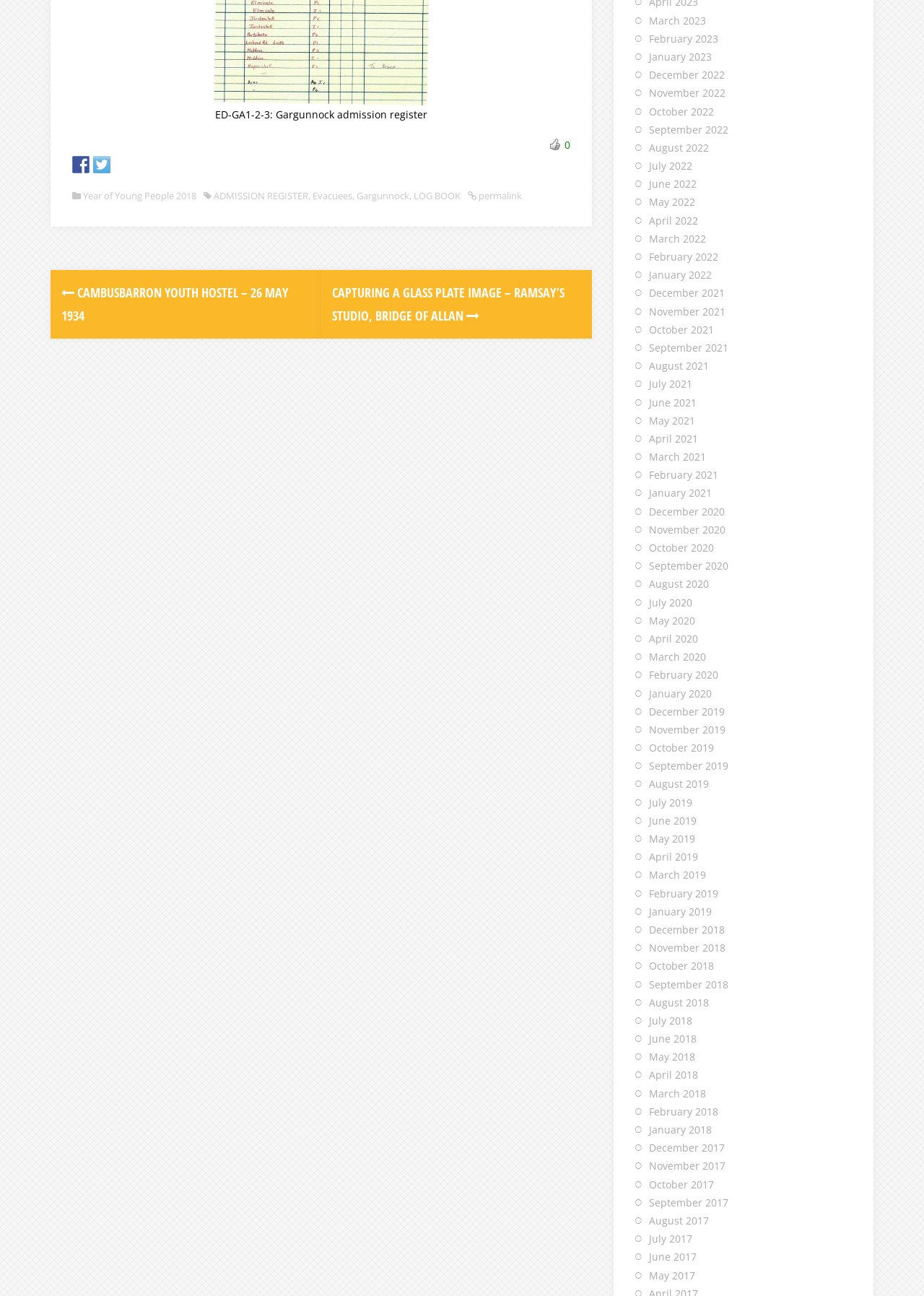What is the earliest year mentioned in the webpage?
Please provide a detailed and comprehensive answer to the question.

I found the answer by looking at the link ' CAMBUSBARRON YOUTH HOSTEL – 26 MAY 1934', which suggests that 1934 is the earliest year mentioned in the webpage.